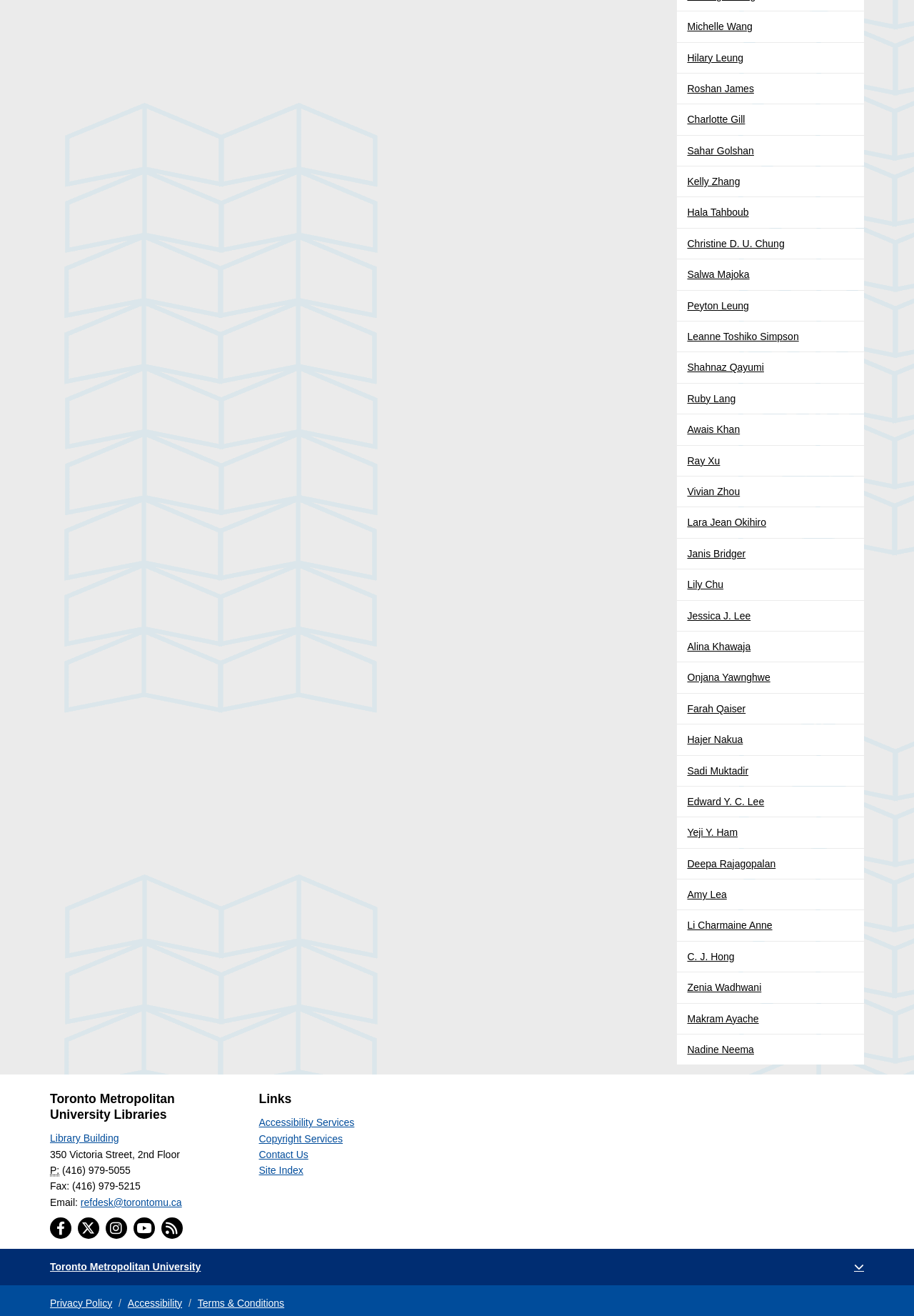Specify the bounding box coordinates (top-left x, top-left y, bottom-right x, bottom-right y) of the UI element in the screenshot that matches this description: Li Charmaine Anne

[0.74, 0.692, 0.945, 0.715]